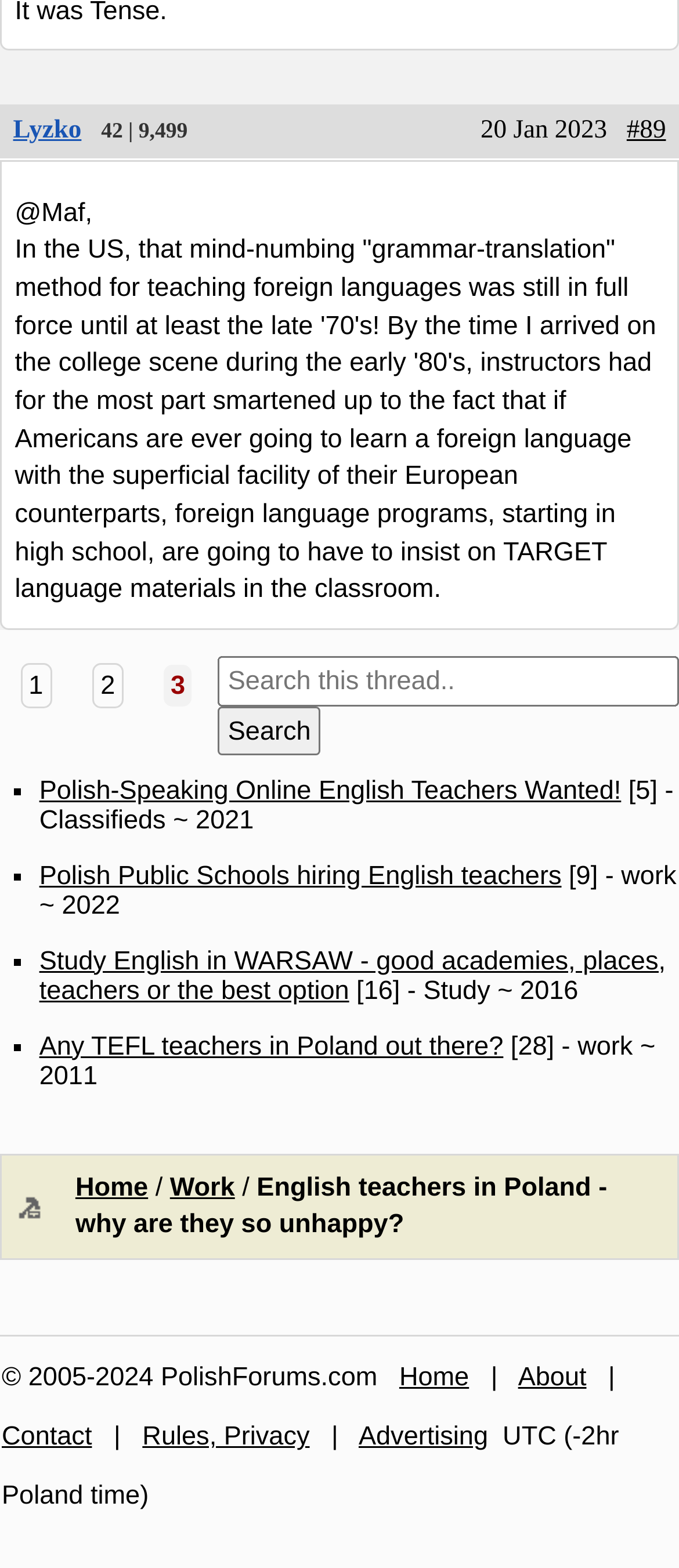Identify the bounding box coordinates of the clickable section necessary to follow the following instruction: "Go to page 1". The coordinates should be presented as four float numbers from 0 to 1, i.e., [left, top, right, bottom].

[0.03, 0.422, 0.076, 0.452]